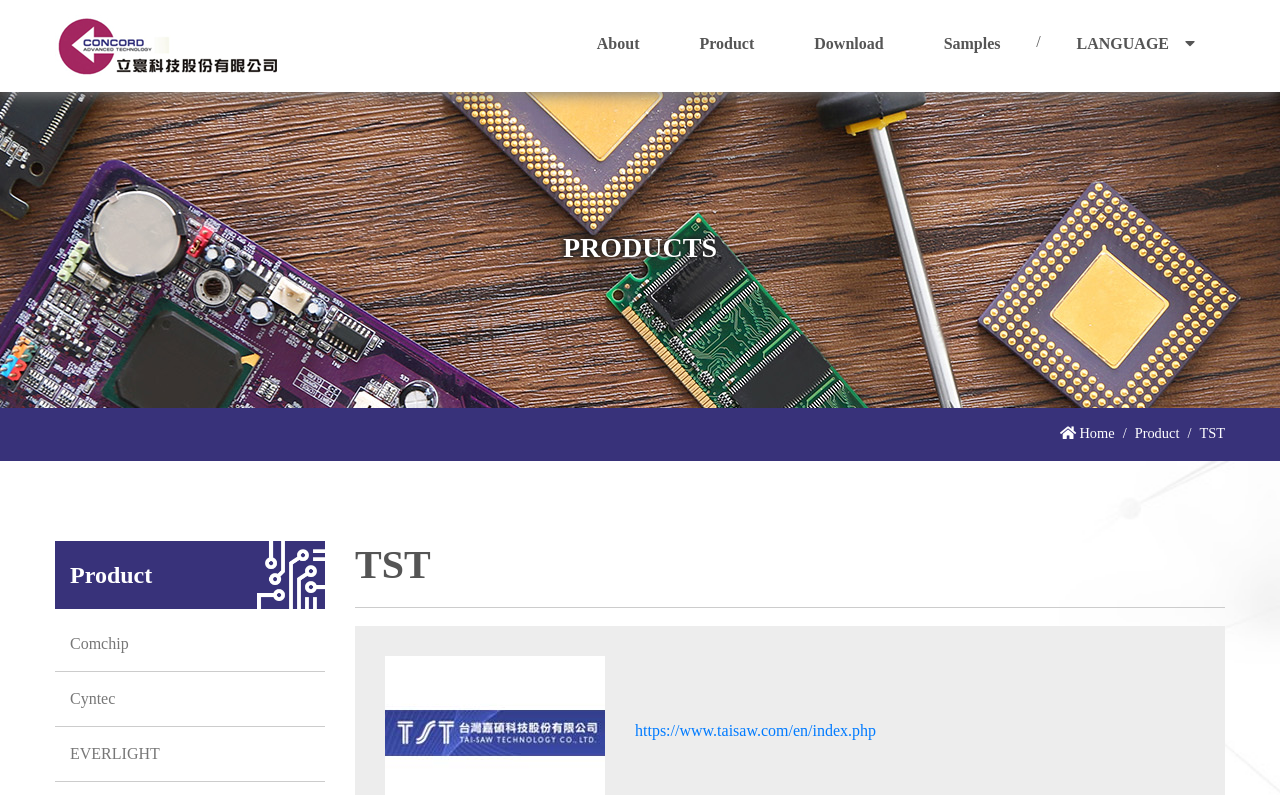What is the second heading on the webpage?
Kindly give a detailed and elaborate answer to the question.

By examining the headings on the webpage, I can see that the second heading is 'Product', which is located below the top navigation bar and above the product categories.